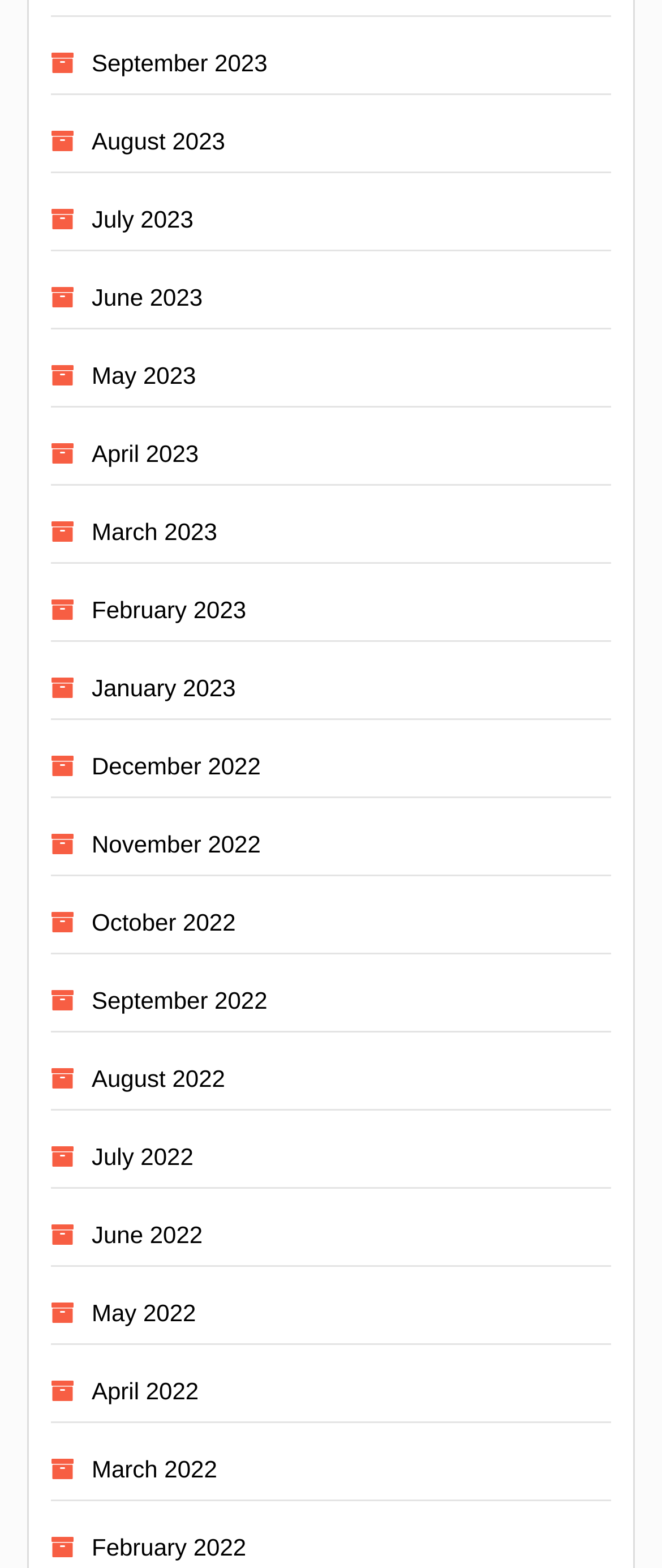Determine the bounding box coordinates for the clickable element to execute this instruction: "read article about Barcia's fourth-place finish in Atlanta". Provide the coordinates as four float numbers between 0 and 1, i.e., [left, top, right, bottom].

None